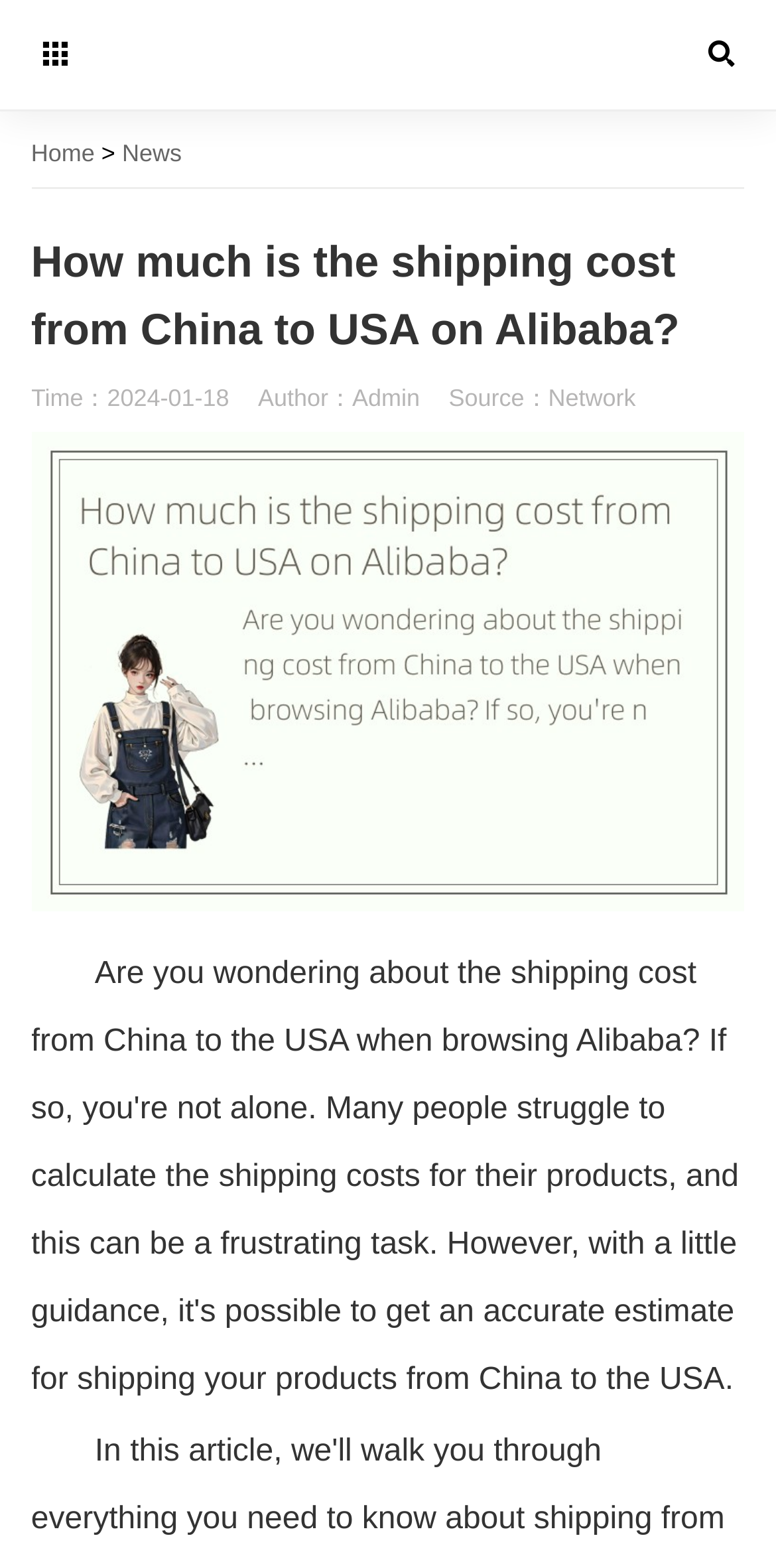Identify and extract the heading text of the webpage.

How much is the shipping cost from China to USA on Alibaba?